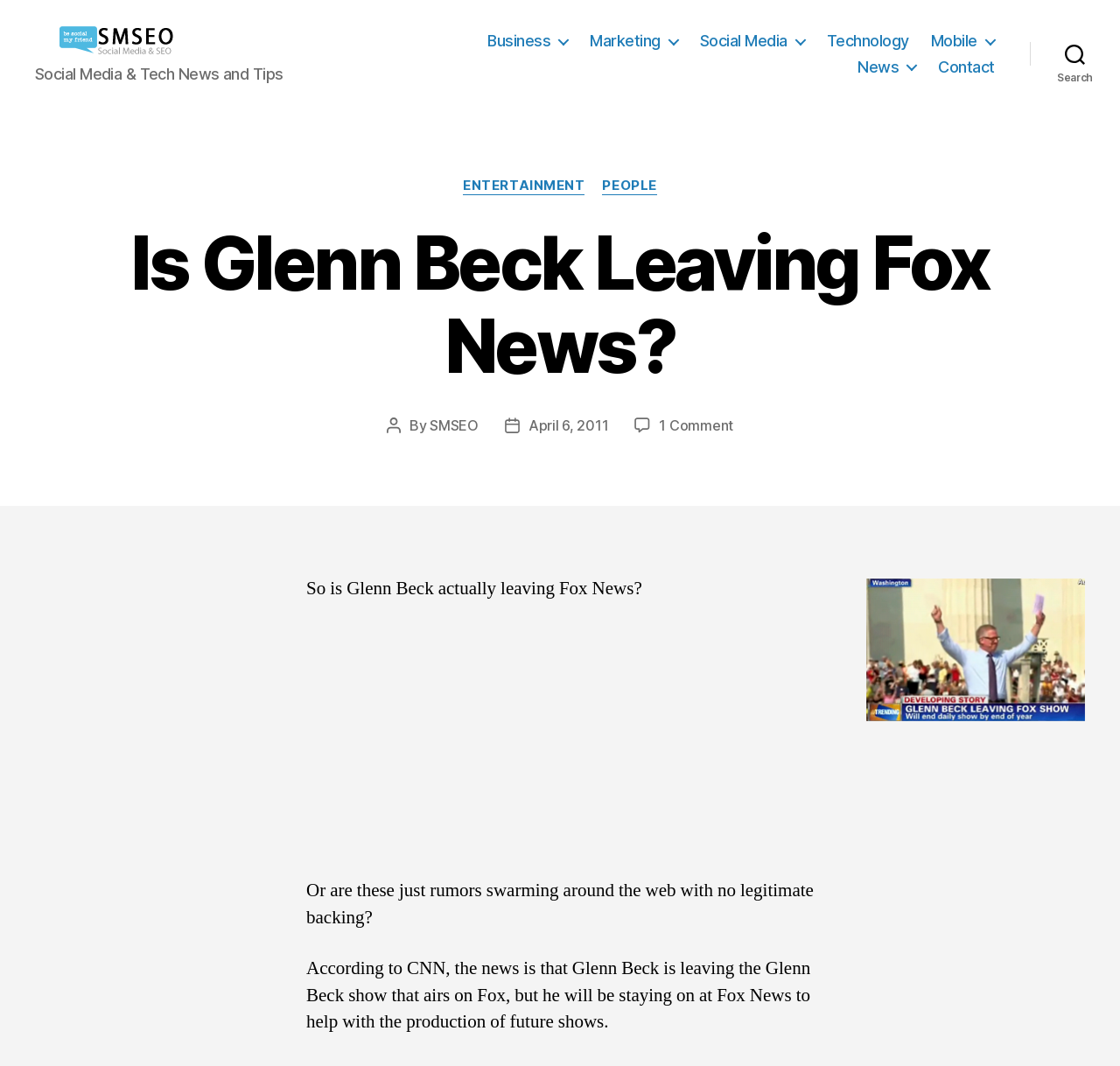What is the name of the author of this post?
Using the details from the image, give an elaborate explanation to answer the question.

The answer can be found by looking at the 'Post author' section, where it says 'By SMSEO'.